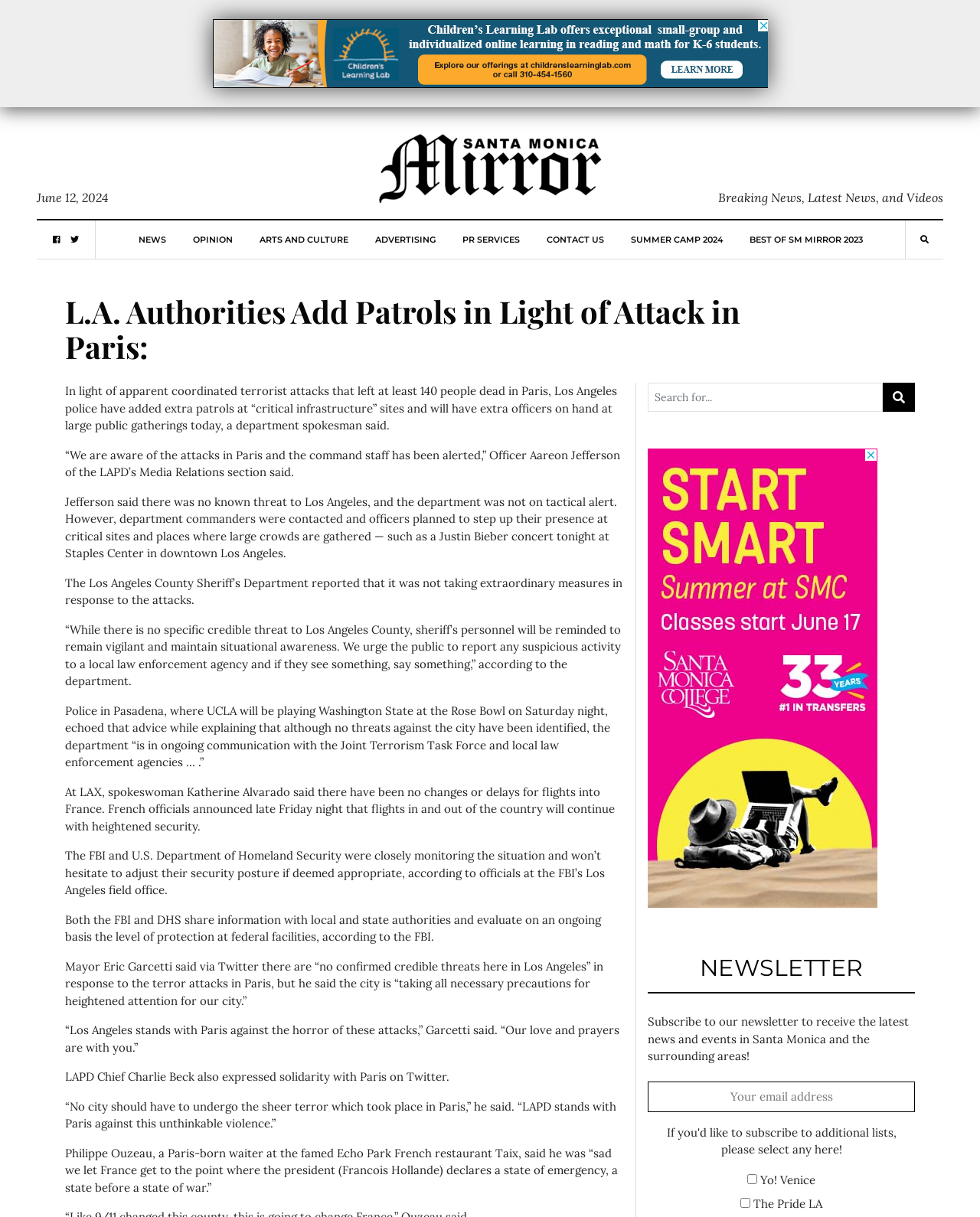Please identify the bounding box coordinates of the element I should click to complete this instruction: 'Search for something'. The coordinates should be given as four float numbers between 0 and 1, like this: [left, top, right, bottom].

[0.661, 0.314, 0.901, 0.338]